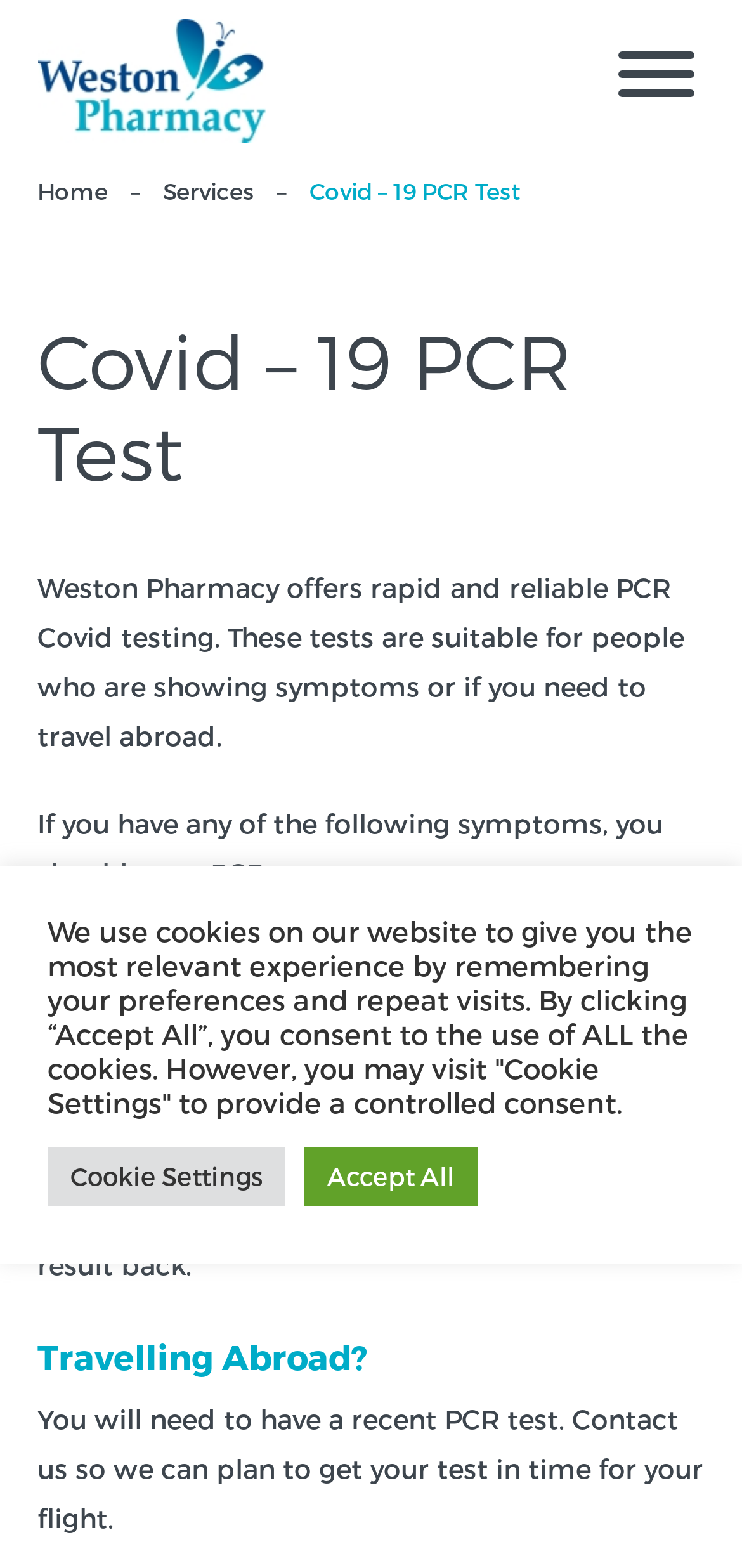Describe in detail what you see on the webpage.

The webpage is about Covid-19 PCR testing services offered by Weston Pharmacy. At the top left corner, there is a link to Weston Pharmacy's homepage, accompanied by their logo, which is an image. Next to the logo, there are three links: "Home", a dash, and "Services". 

Below these links, there is a prominent heading that reads "Covid – 19 PCR Test". Underneath this heading, there is a paragraph of text that explains the purpose of the PCR test and its suitability for people showing symptoms or those who need to travel abroad.

Further down, there is a section that lists the symptoms that require a PCR test, including a high temperature, a new continuous cough, and a loss or change to one's sense of smell or taste. Each symptom is listed as a separate line of text.

Below the symptoms list, there is a paragraph of text that advises individuals to stay at home and self-isolate until they receive their test results.

At the bottom of the page, there is a notice about the use of cookies on the website. This notice includes two buttons: "Cookie Settings" and "Accept All", which allow users to manage their cookie preferences.